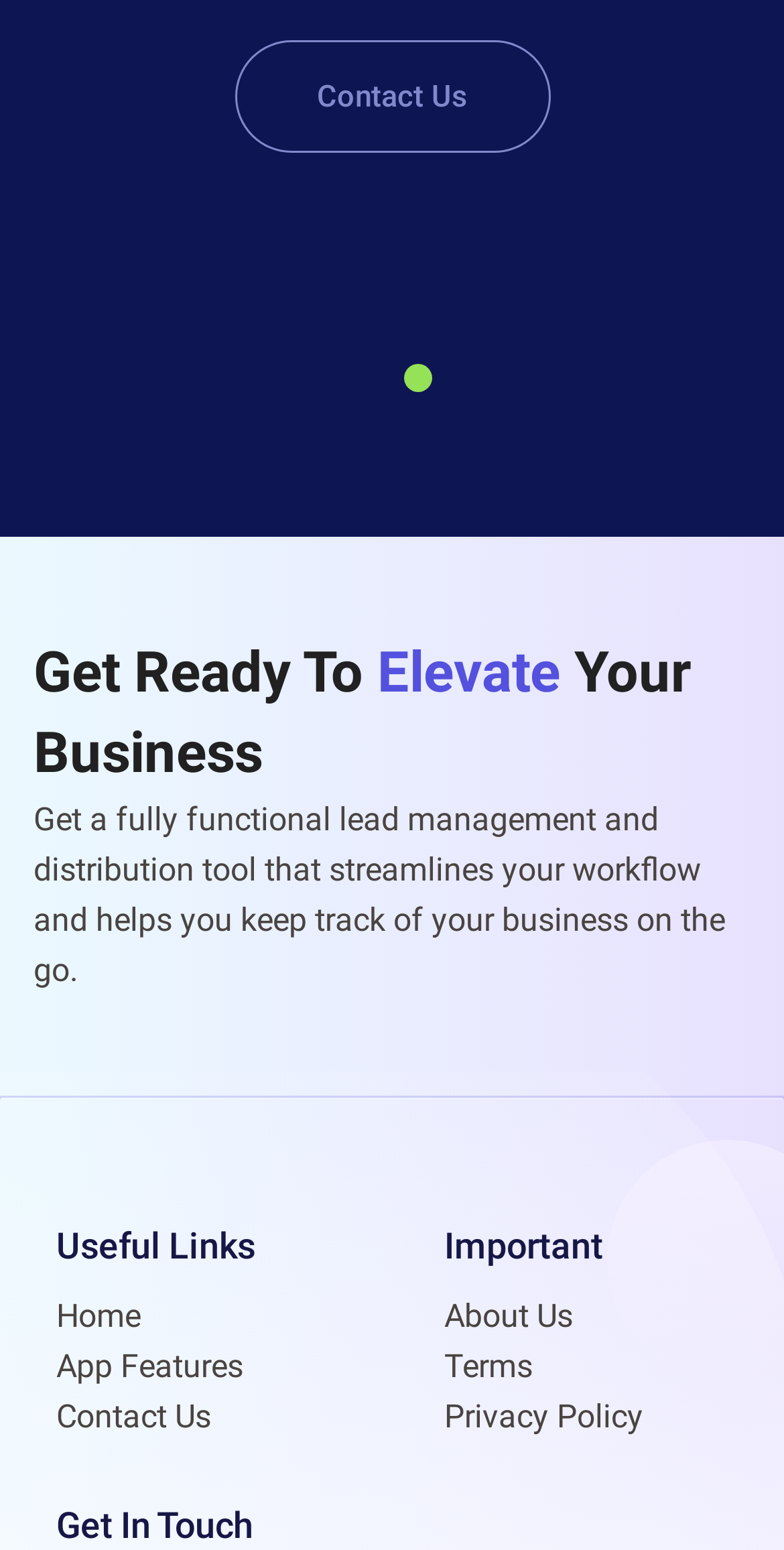Please determine the bounding box coordinates for the element with the description: "mars 2023".

None